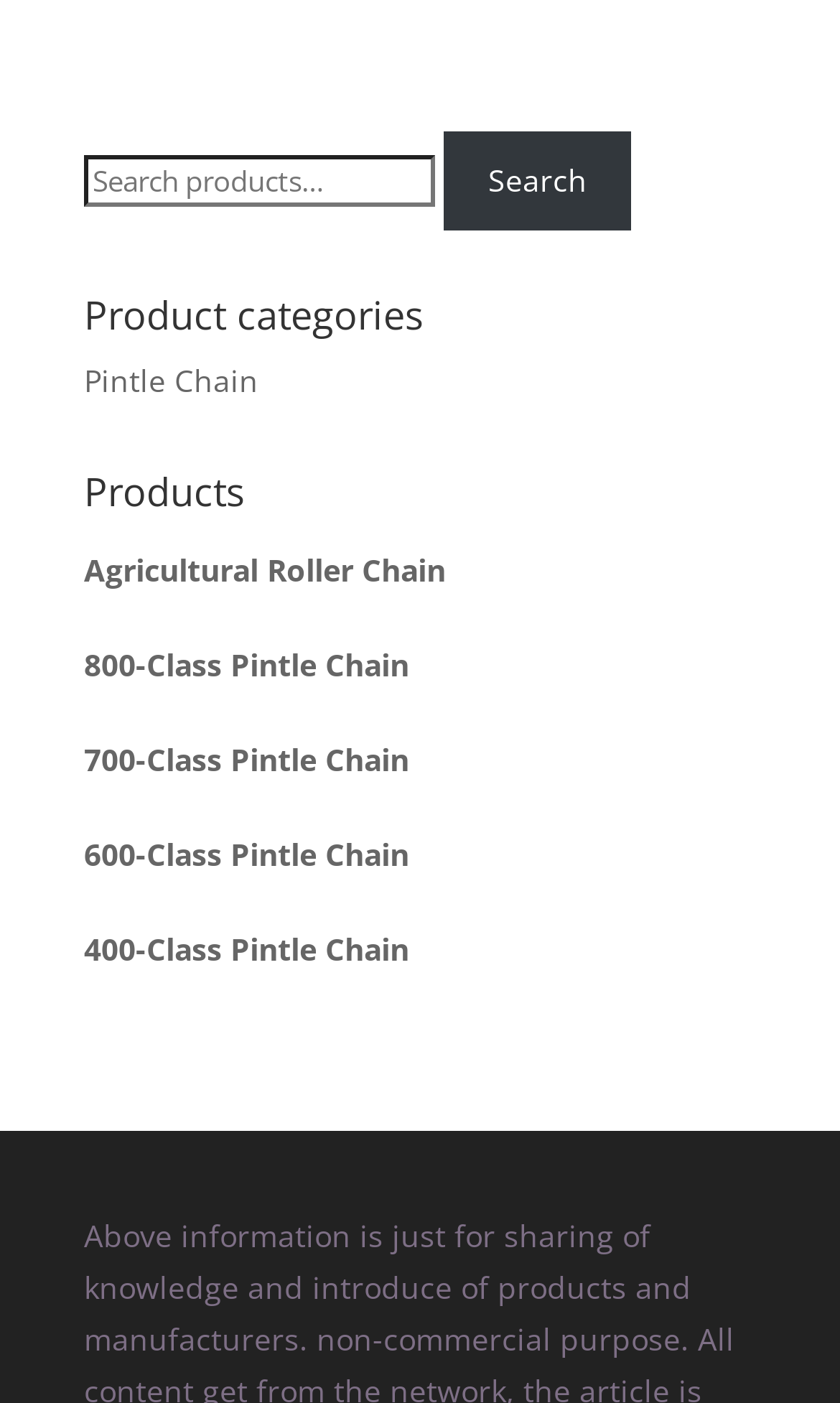Please specify the bounding box coordinates of the element that should be clicked to execute the given instruction: 'Click on Pintle Chain'. Ensure the coordinates are four float numbers between 0 and 1, expressed as [left, top, right, bottom].

[0.1, 0.257, 0.308, 0.286]